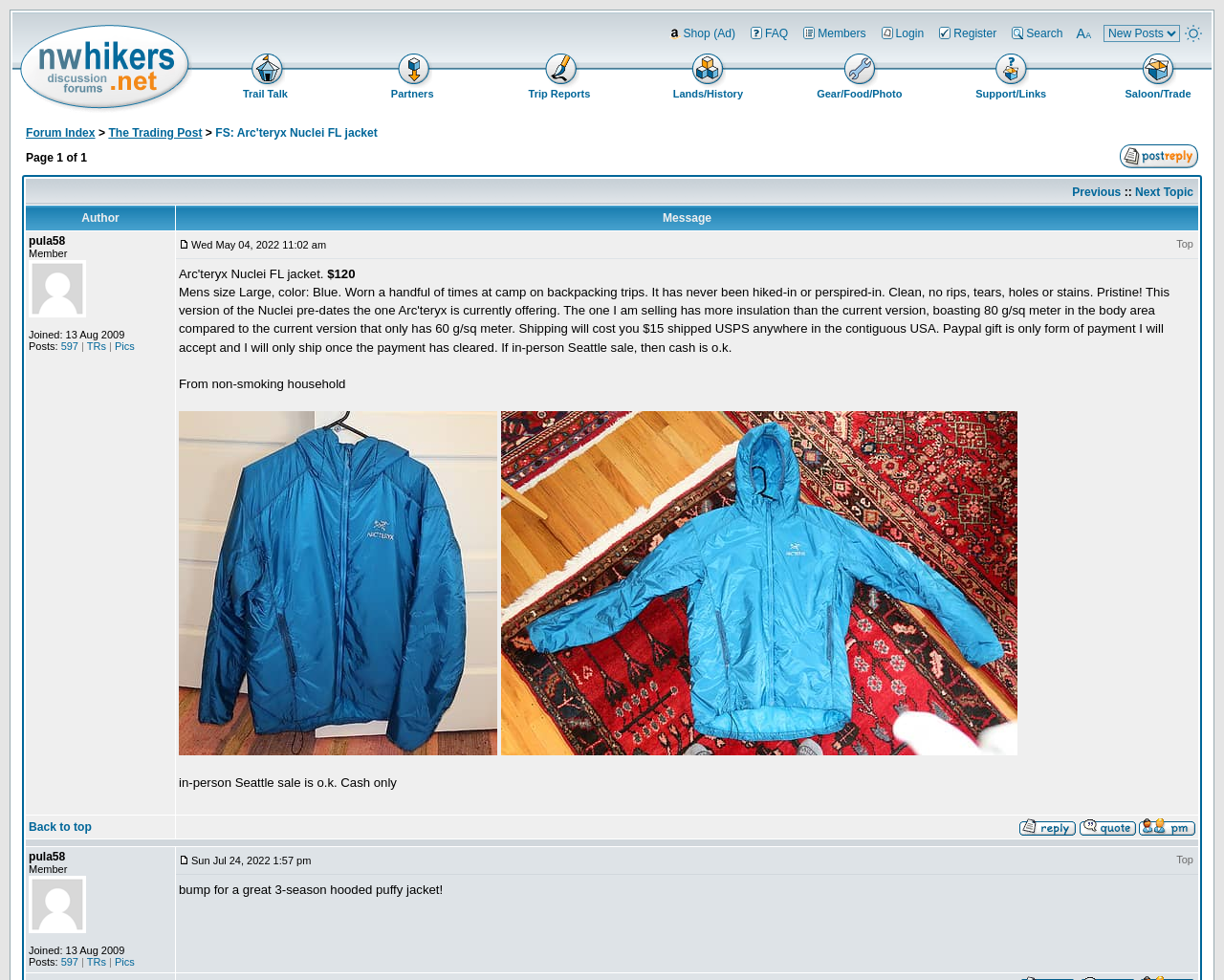Provide the bounding box coordinates for the area that should be clicked to complete the instruction: "Reply to the topic".

[0.915, 0.161, 0.979, 0.175]